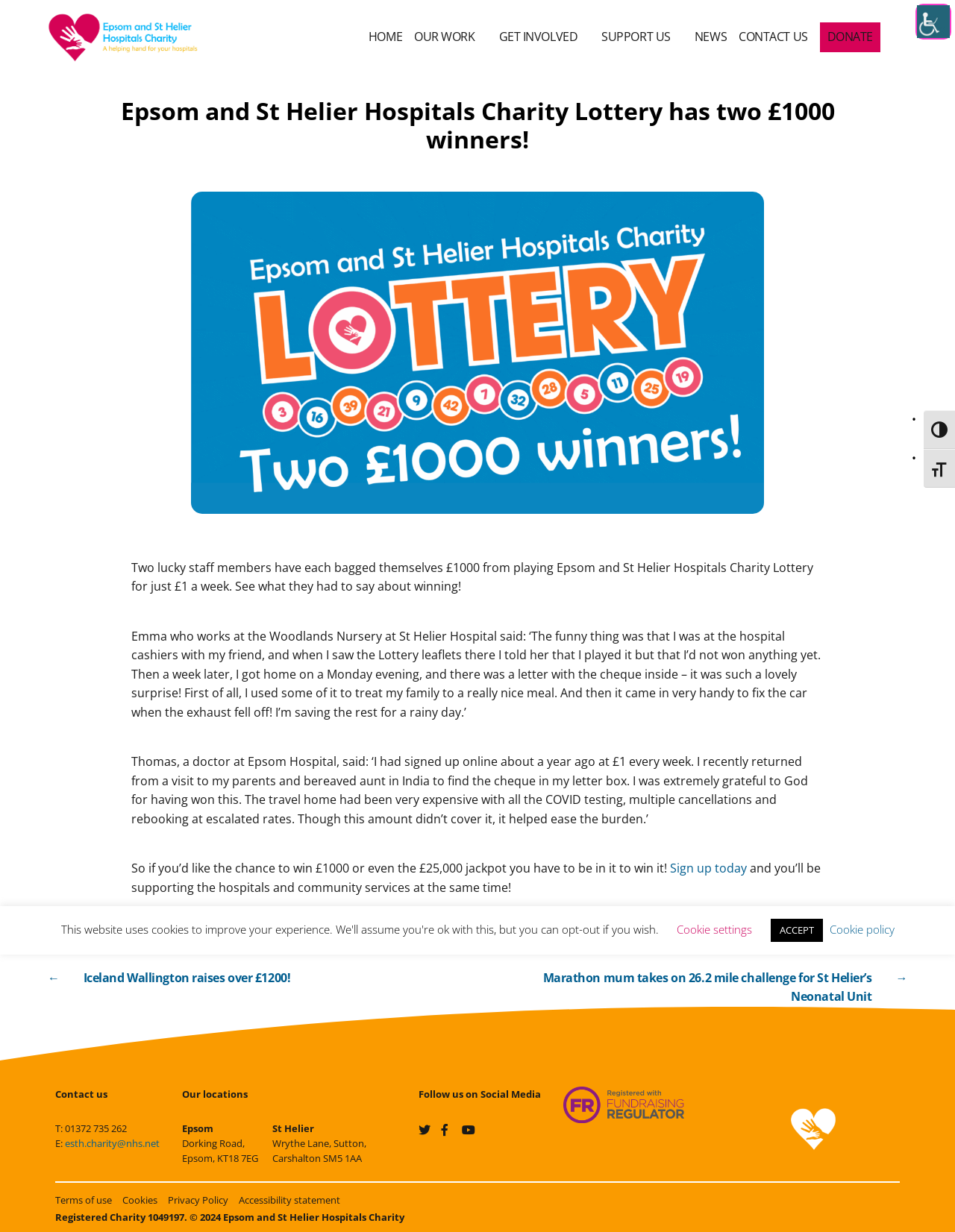Answer succinctly with a single word or phrase:
What is the contact phone number of the charity?

01372 735 262